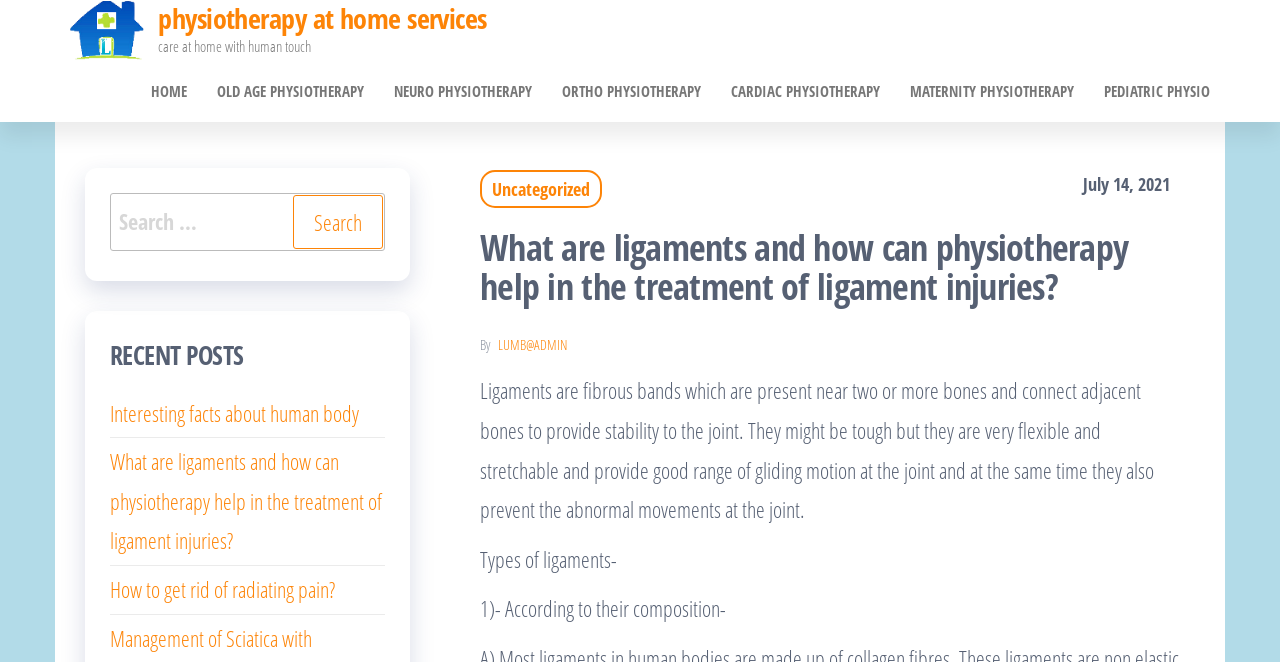Please locate the bounding box coordinates for the element that should be clicked to achieve the following instruction: "Search for a keyword". Ensure the coordinates are given as four float numbers between 0 and 1, i.e., [left, top, right, bottom].

[0.086, 0.292, 0.301, 0.379]